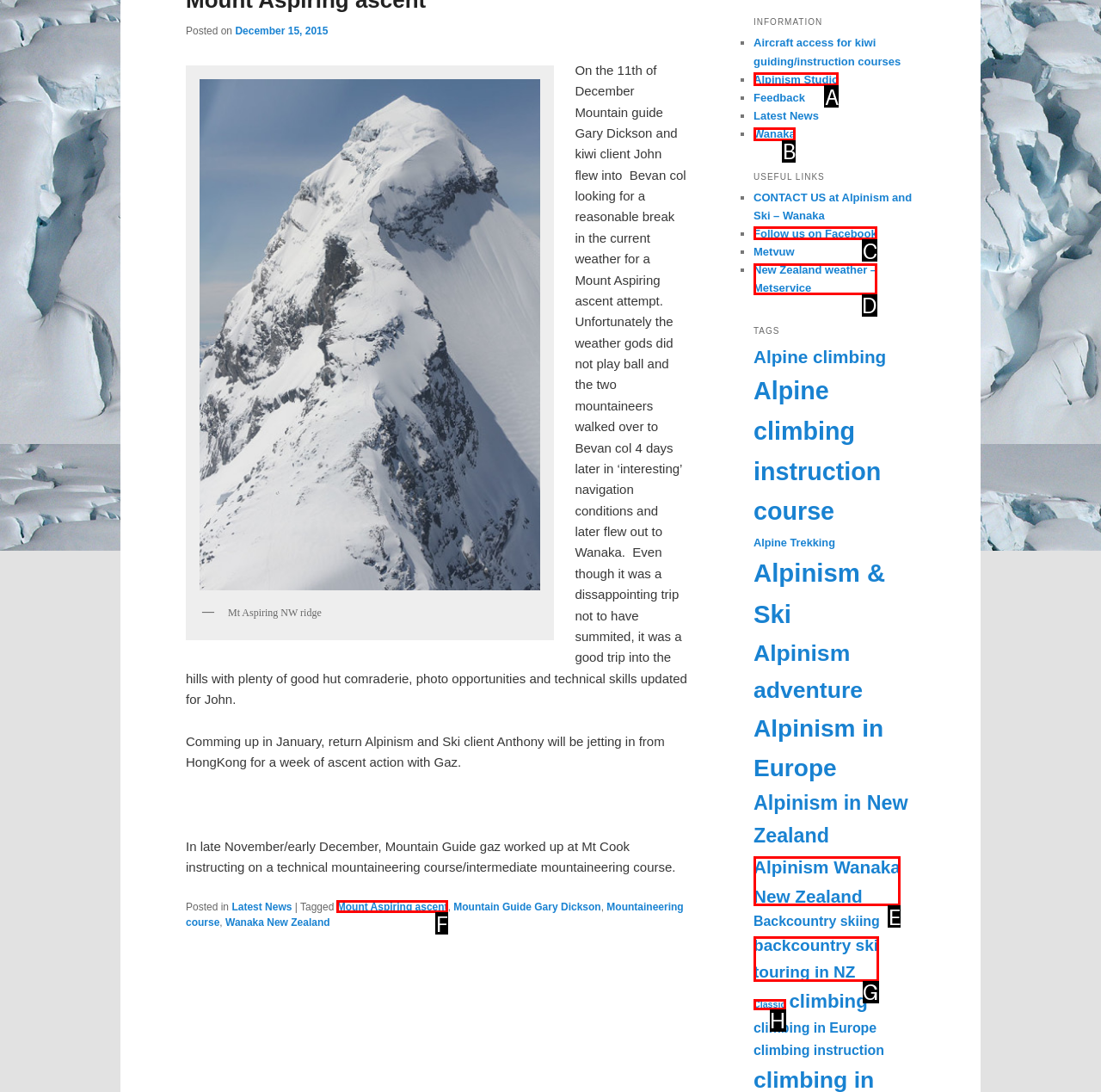Based on the given description: backcountry ski touring in NZ, identify the correct option and provide the corresponding letter from the given choices directly.

G